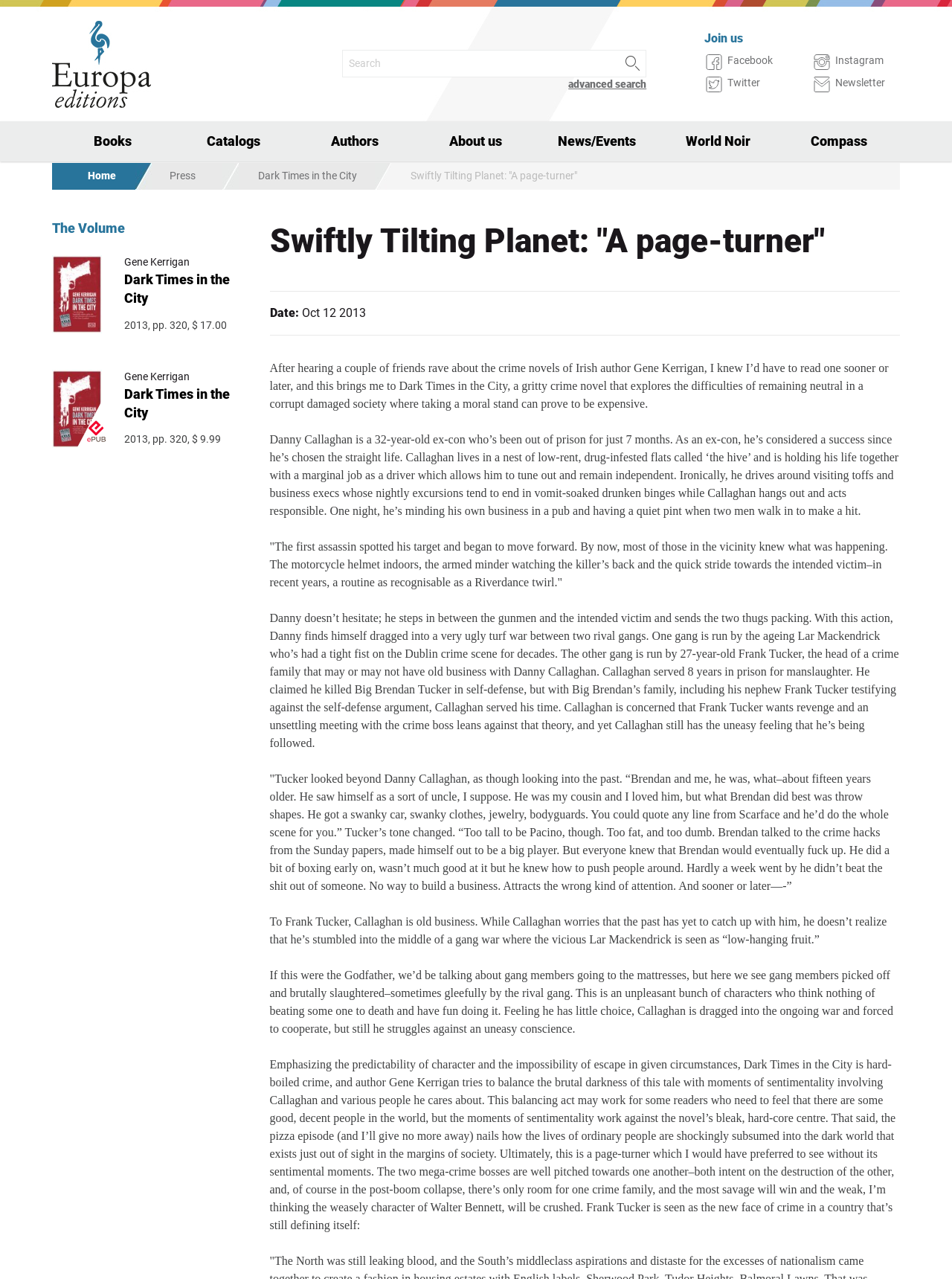Find the bounding box coordinates for the HTML element specified by: "By Country".

[0.055, 0.22, 0.182, 0.252]